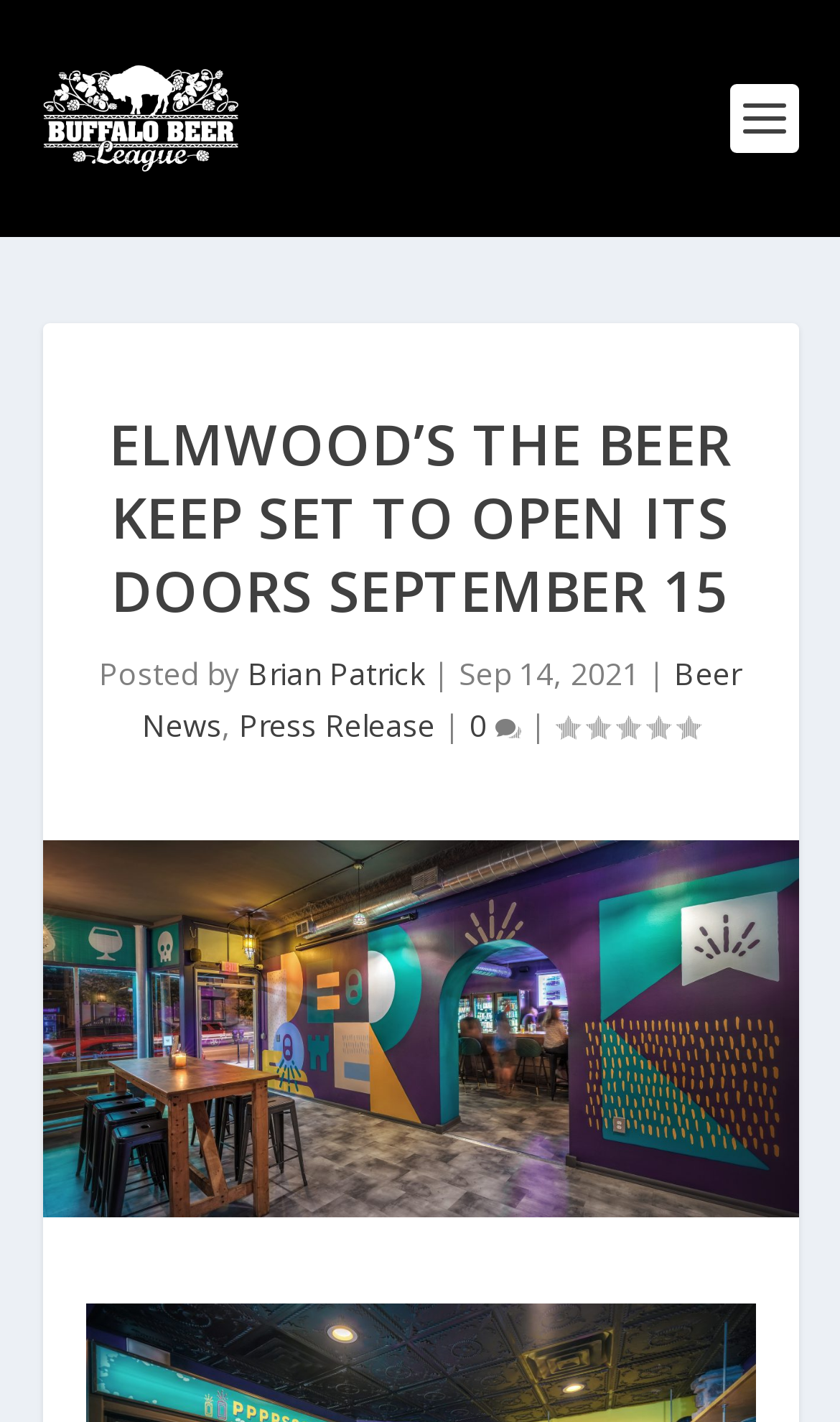Please study the image and answer the question comprehensively:
What is the rating of the article?

I found this answer by looking at the text 'Rating: 0.00' which suggests that the article has a rating of 0.00.